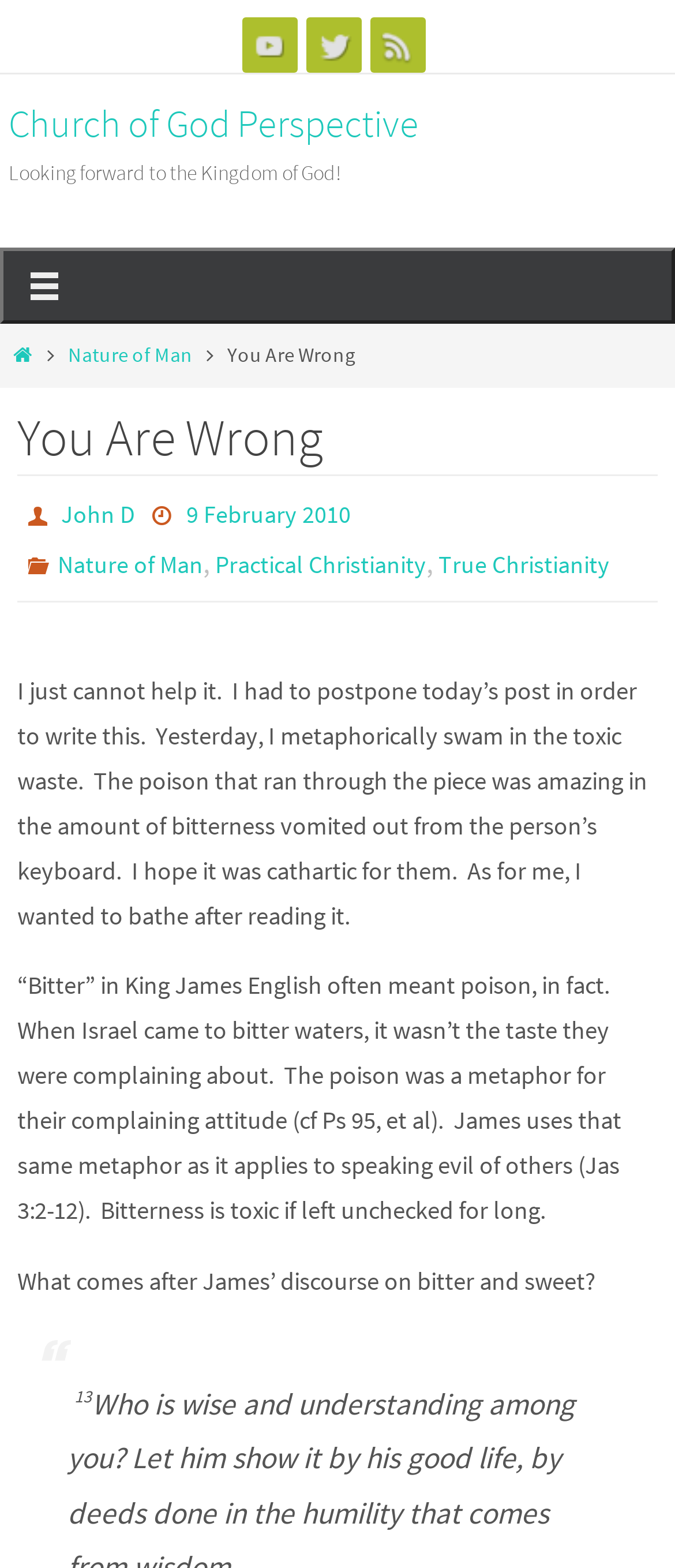What is the main topic of this article?
Refer to the screenshot and answer in one word or phrase.

Bitterness and its effects